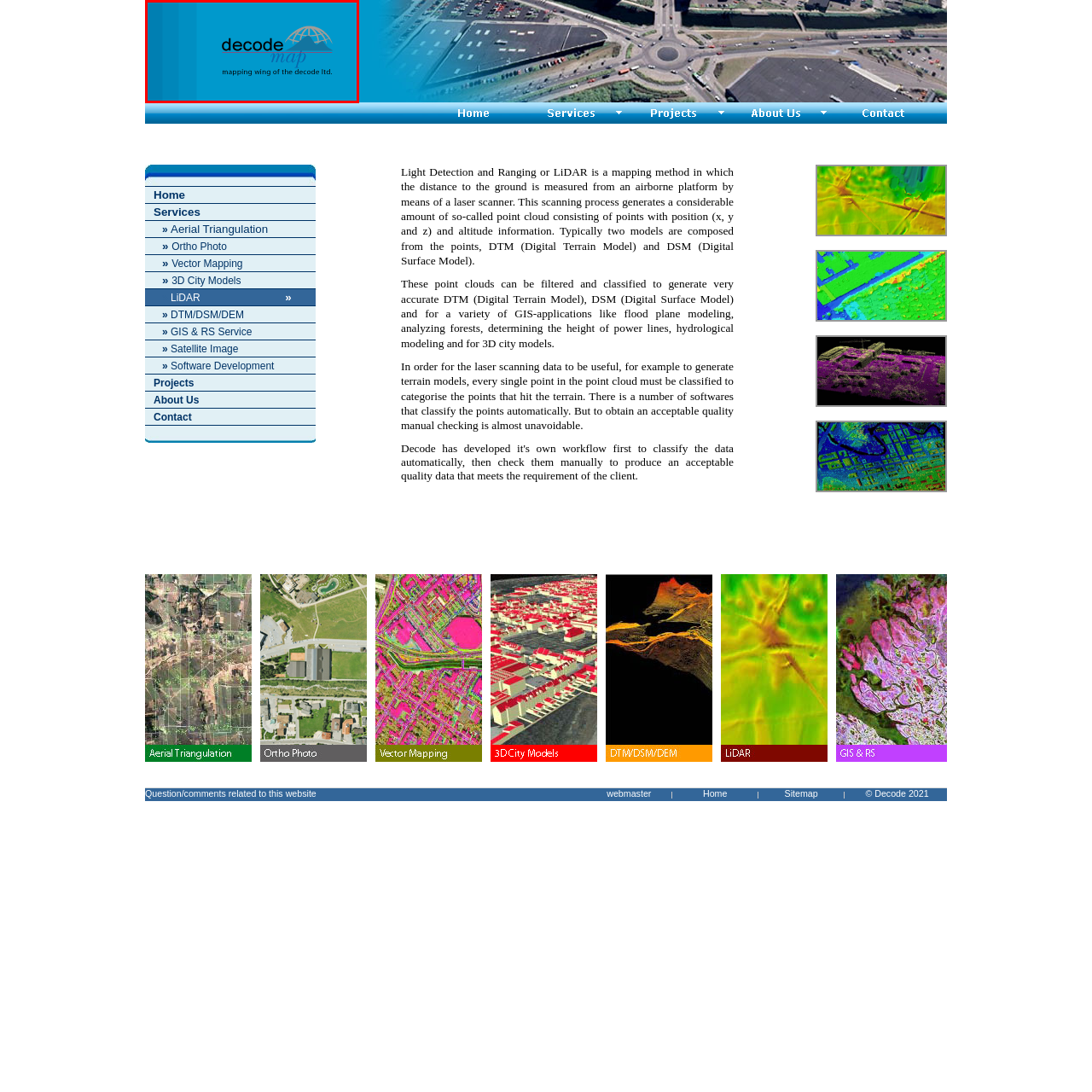Examine the section enclosed by the red box and give a brief answer to the question: What is the color of the word 'decode'?

Black